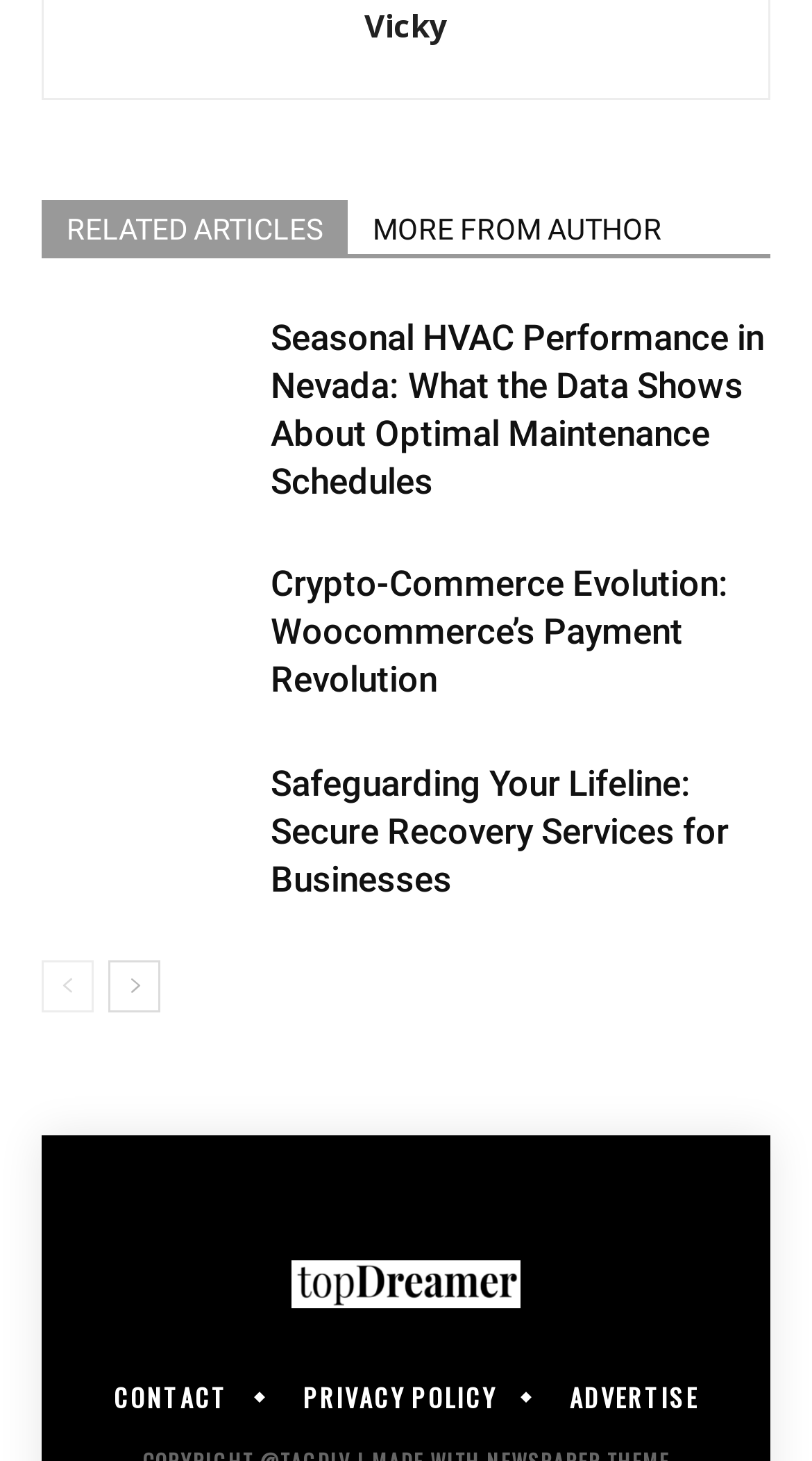Give the bounding box coordinates for the element described as: "MORE FROM AUTHOR".

[0.428, 0.136, 0.846, 0.174]